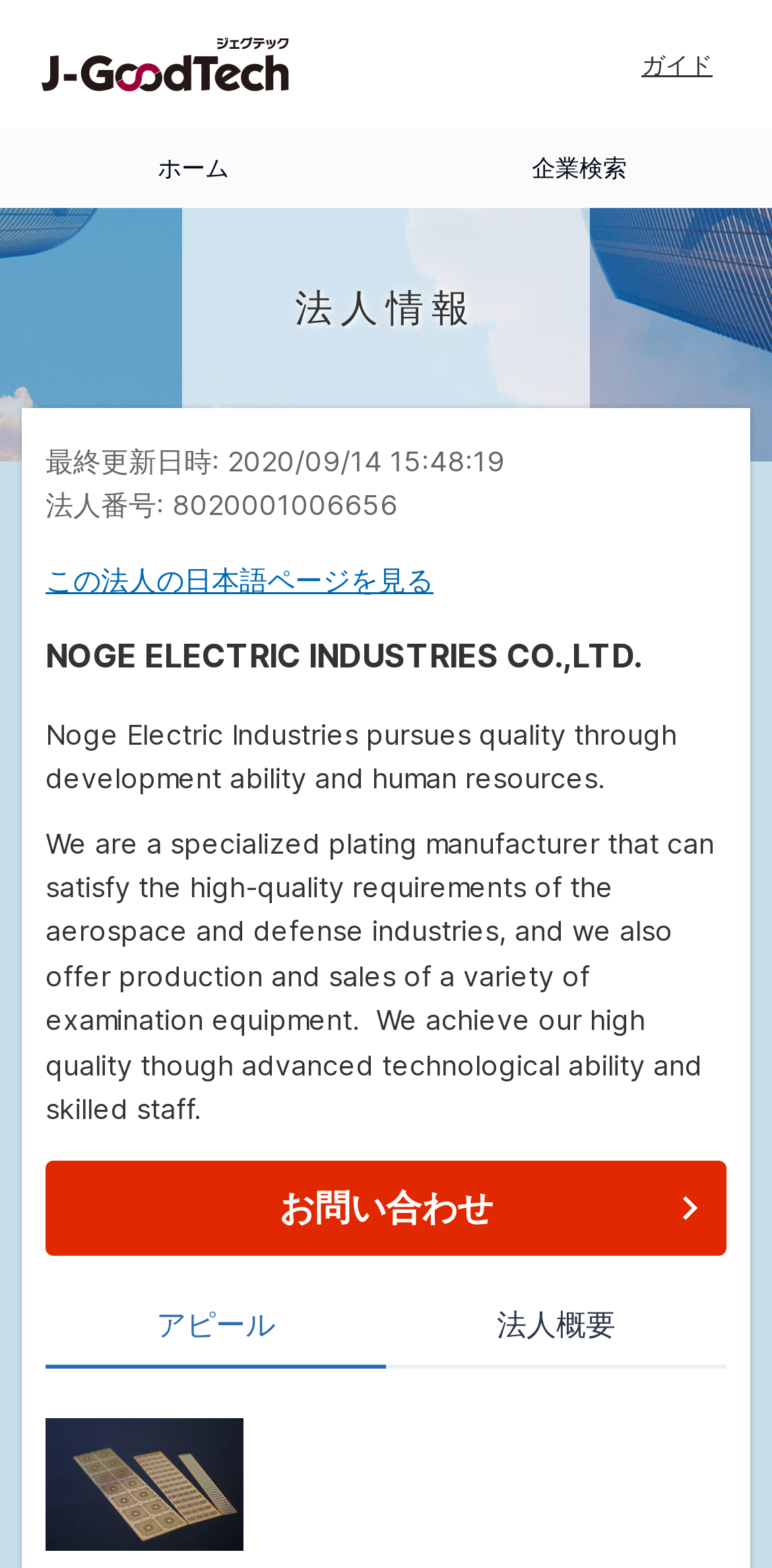Use the information in the screenshot to answer the question comprehensively: What type of equipment does the company produce?

I found the type of equipment produced by the company by looking at the static text element with the text 'We are a specialized plating manufacturer that can satisfy the high-quality requirements of the aerospace and defense industries, and we also offer production and sales of a variety of examination equipment.' which is located below the company's pursuit.